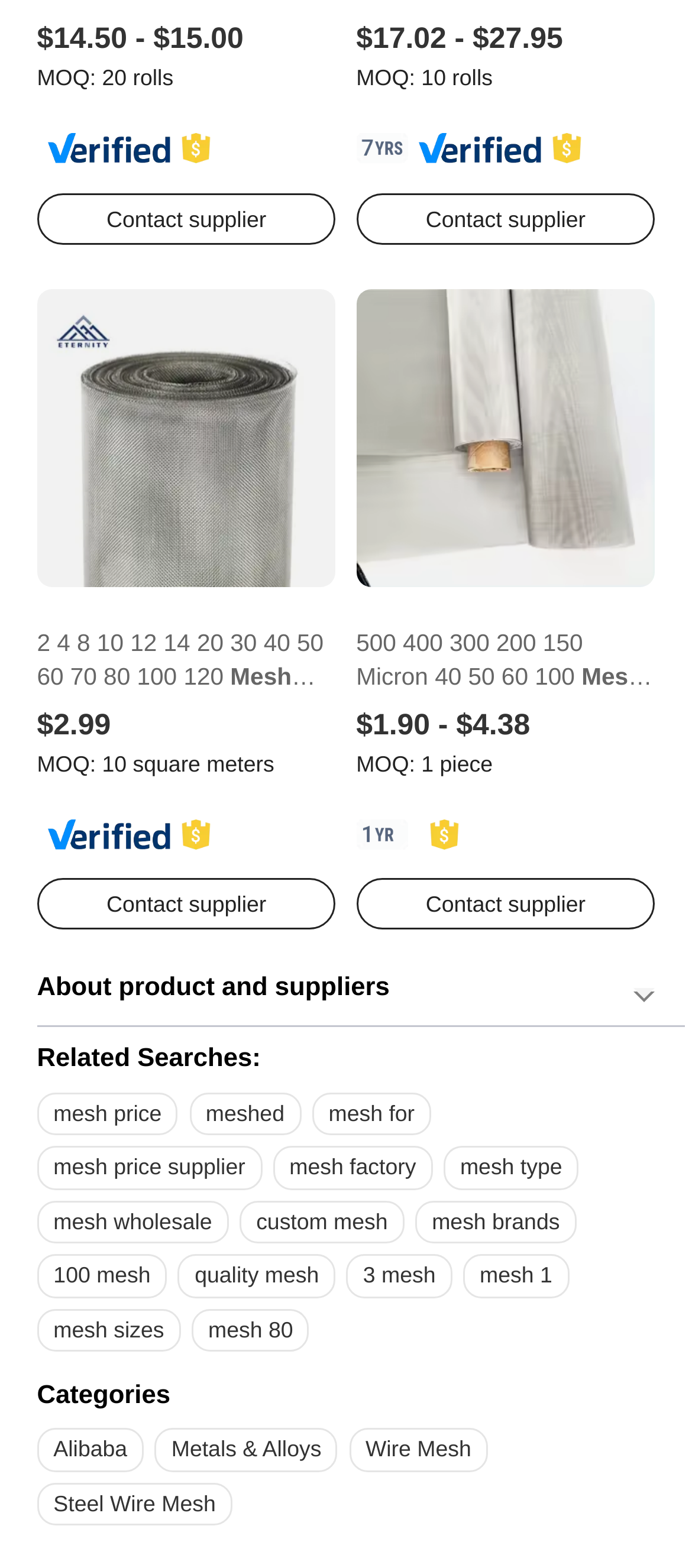Identify the bounding box coordinates of the specific part of the webpage to click to complete this instruction: "View product details".

[0.053, 0.184, 0.485, 0.593]